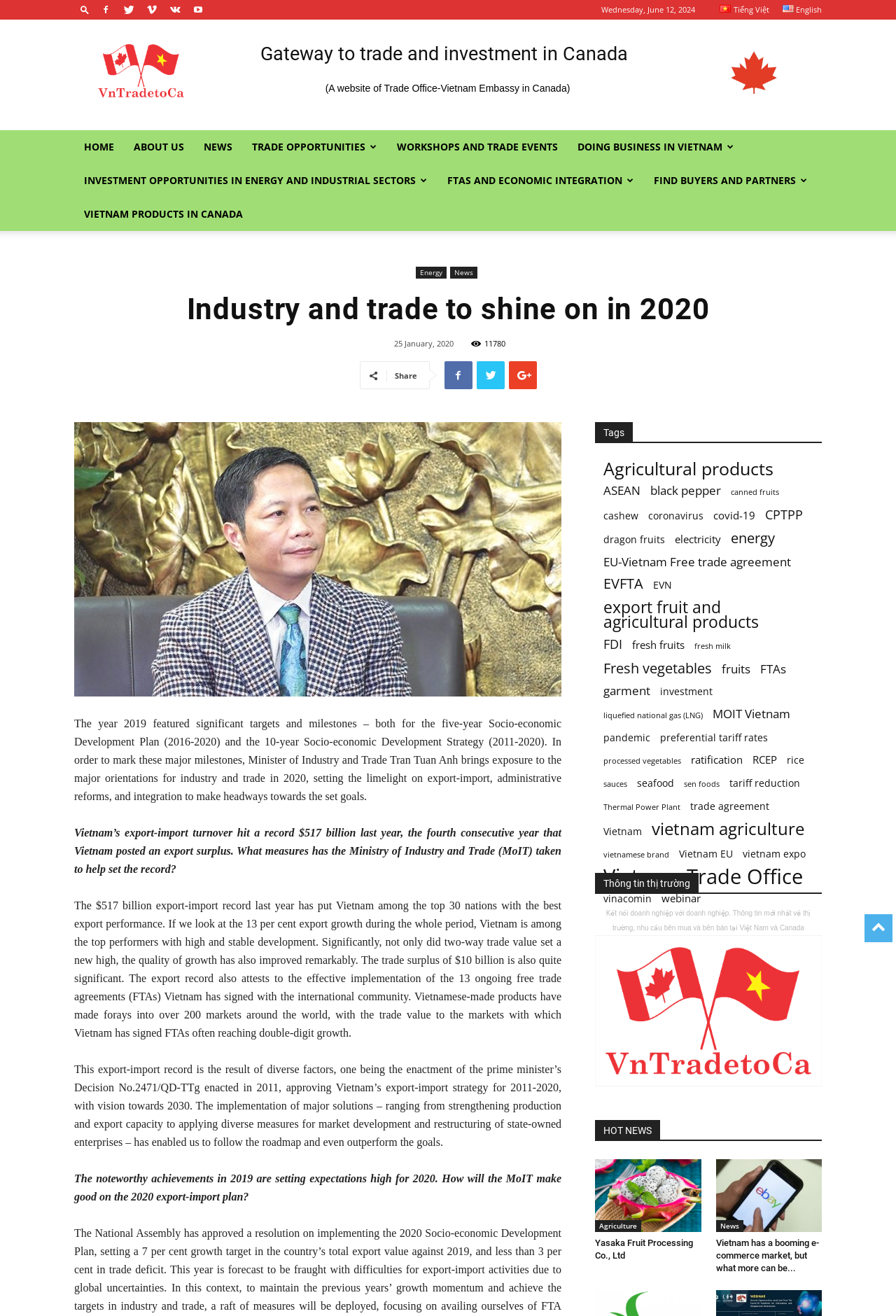Using the information in the image, give a comprehensive answer to the question: 
What is the title of the article?

I found the title of the article by looking at the heading element with the text 'Industry and trade to shine on in 2020', which is a prominent element on the webpage.